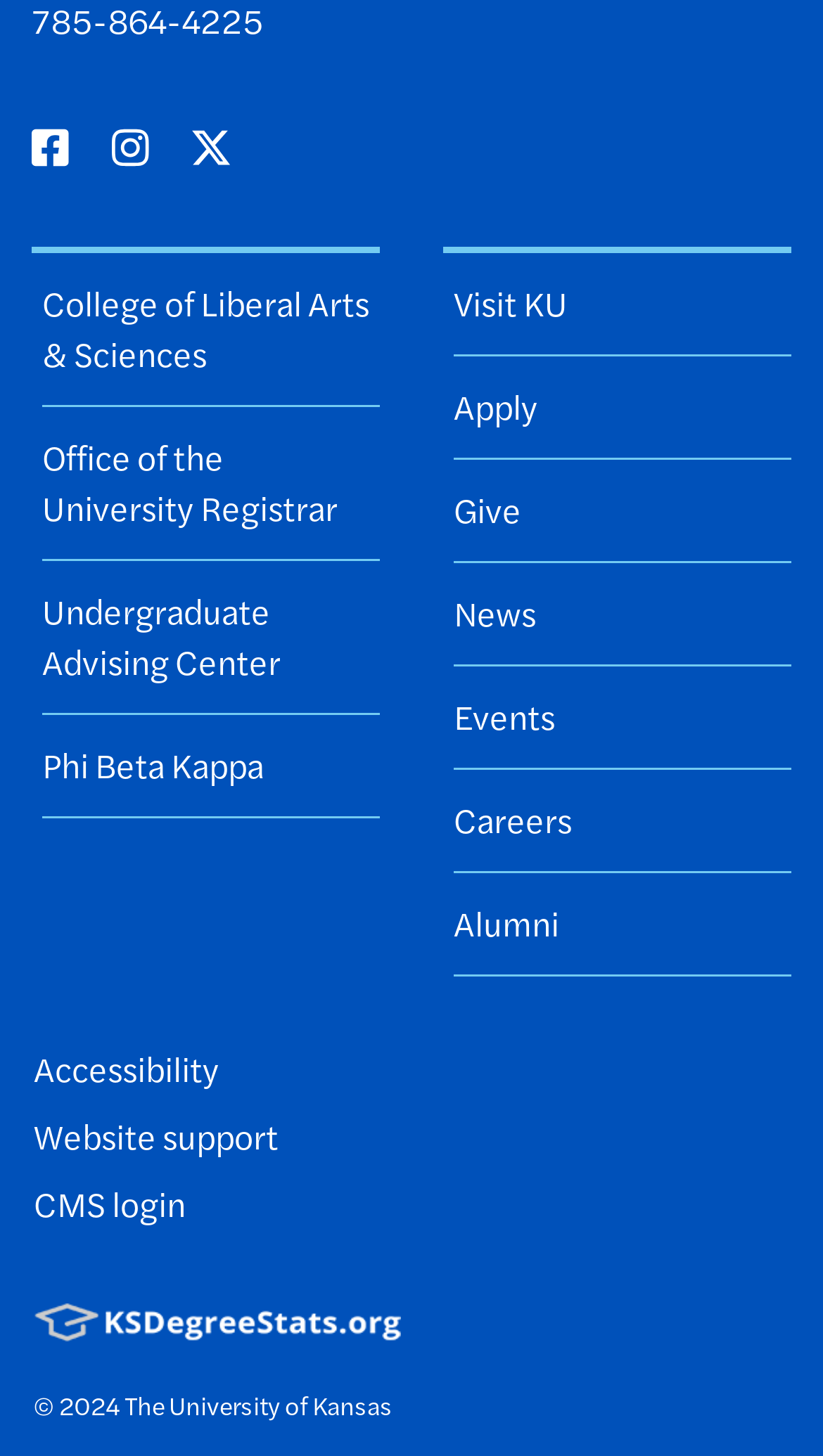Find the bounding box coordinates for the area that should be clicked to accomplish the instruction: "Check News".

[0.551, 0.404, 0.651, 0.437]